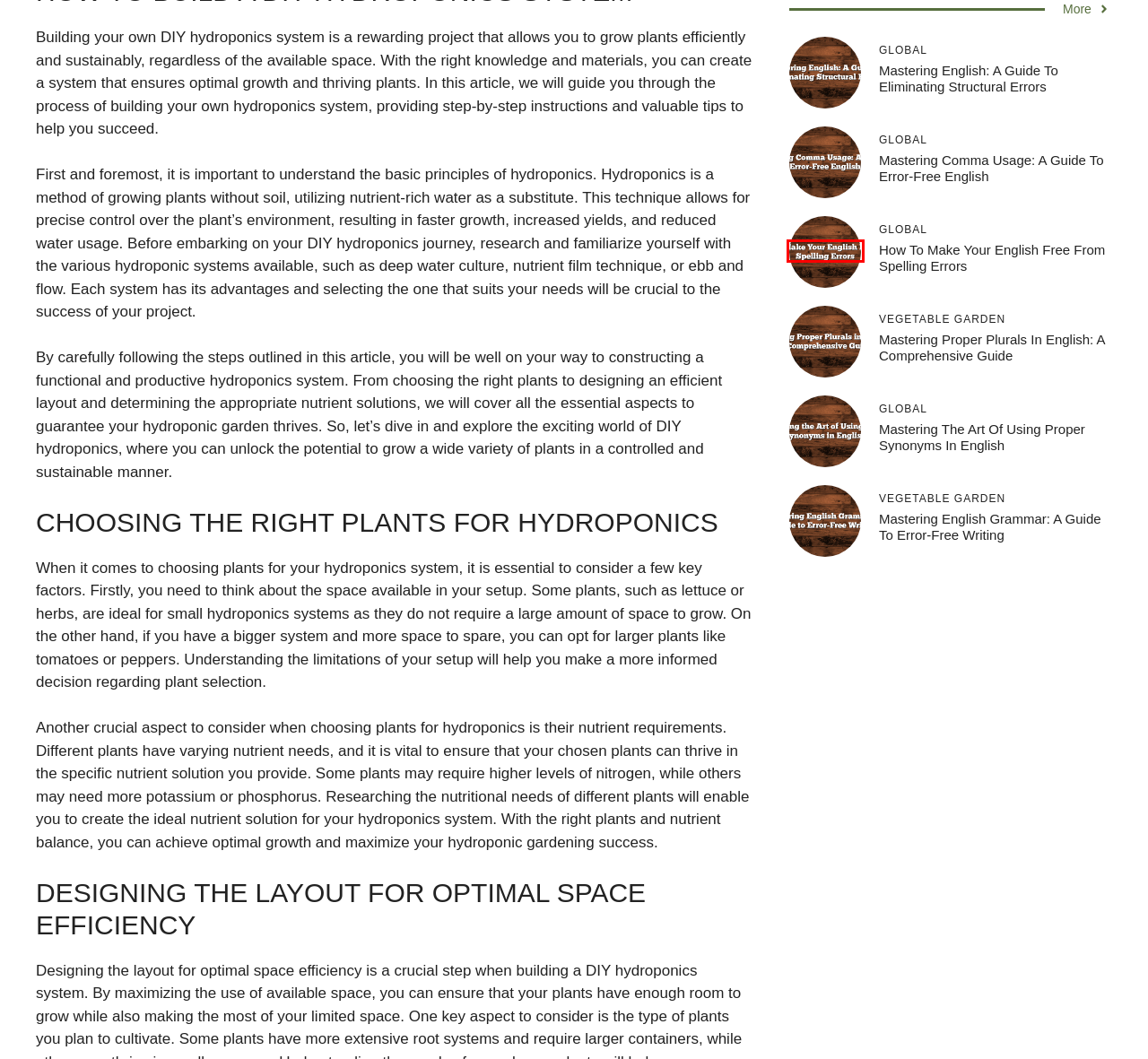You are provided with a screenshot of a webpage highlighting a UI element with a red bounding box. Choose the most suitable webpage description that matches the new page after clicking the element in the bounding box. Here are the candidates:
A. Mastering the Art of Using Proper Synonyms in English - Inter Culturalu
B. How to Make Your English Free from Spelling Errors - Inter Culturalu
C. Travel Archives - Inter Culturalu
D. Mastering English: A Guide to Eliminating Structural Errors - Inter Culturalu
E. Steven Smith, Author at Inter Culturalu
F. Mastering English Grammar: A Guide to Error-Free Writing - Inter Culturalu
G. Mastering Proper Plurals in English: A Comprehensive Guide - Inter Culturalu
H. Mastering Comma Usage: A Guide to Error-Free English - Inter Culturalu

B